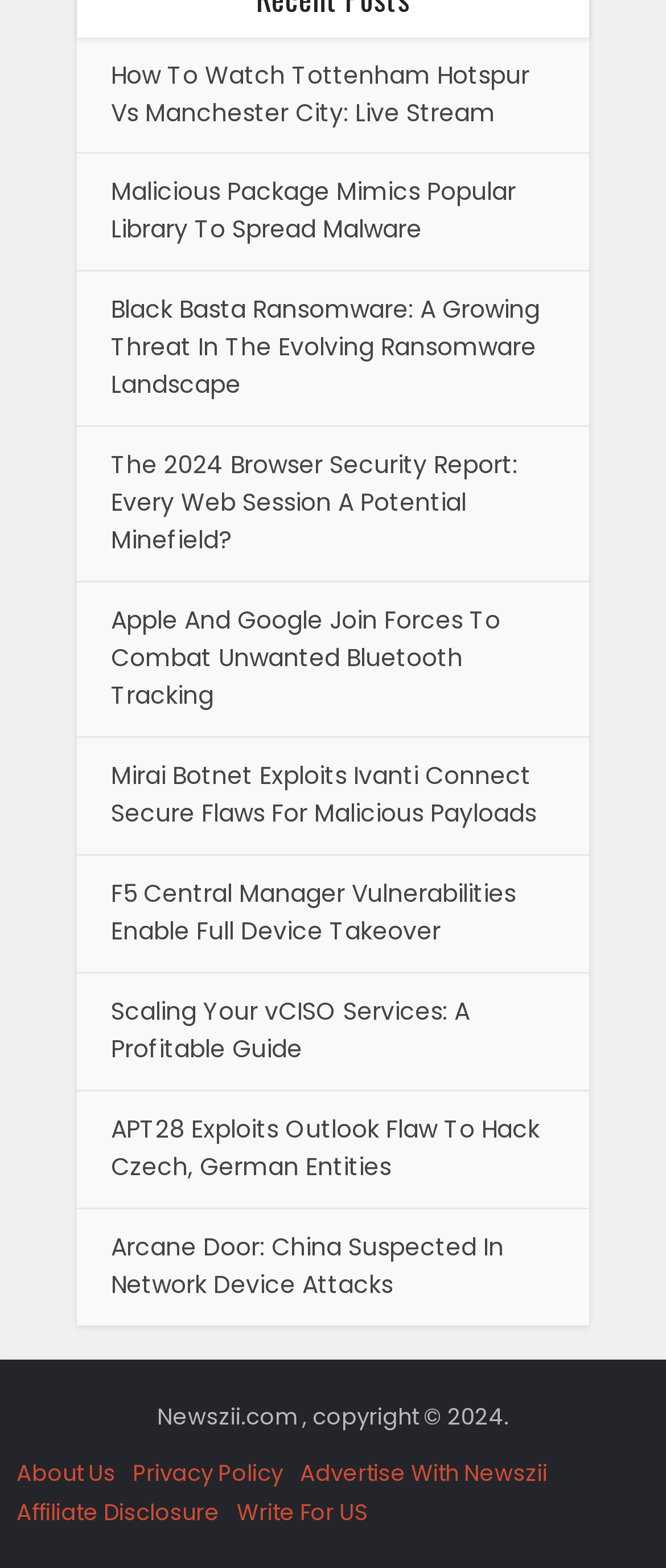Can you provide the bounding box coordinates for the element that should be clicked to implement the instruction: "Read about how to watch Tottenham Hotspur vs Manchester City"?

[0.167, 0.037, 0.795, 0.082]